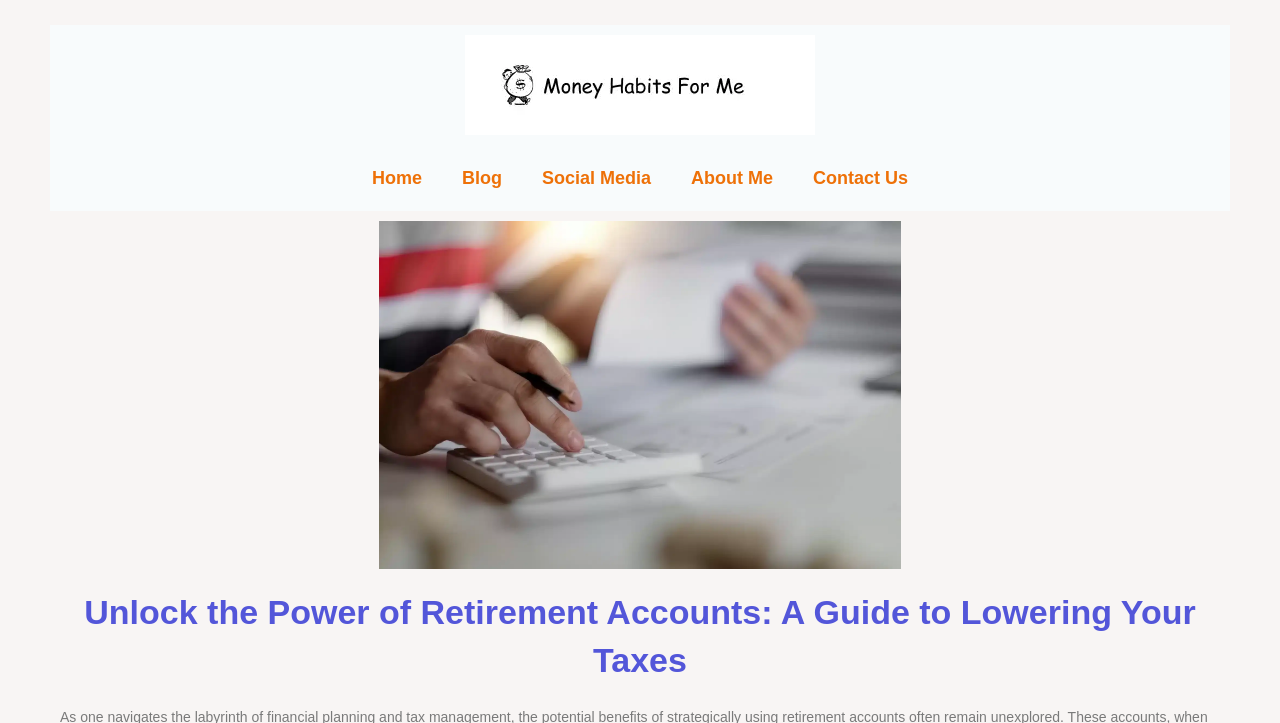Identify the bounding box of the HTML element described as: "Home".

[0.275, 0.214, 0.345, 0.278]